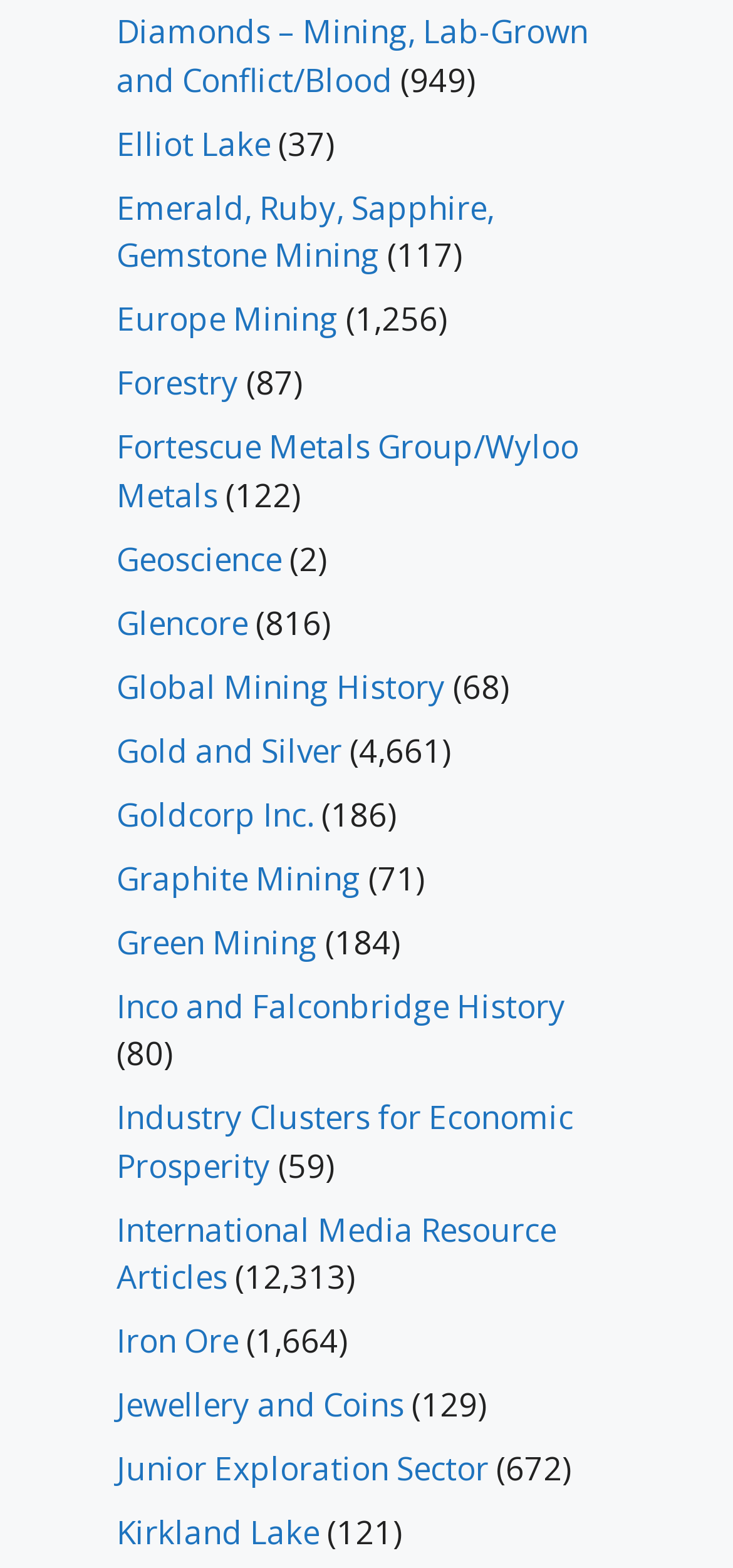Please determine the bounding box coordinates of the element to click in order to execute the following instruction: "Click on the link to Strictly Film School". The coordinates should be four float numbers between 0 and 1, specified as [left, top, right, bottom].

None